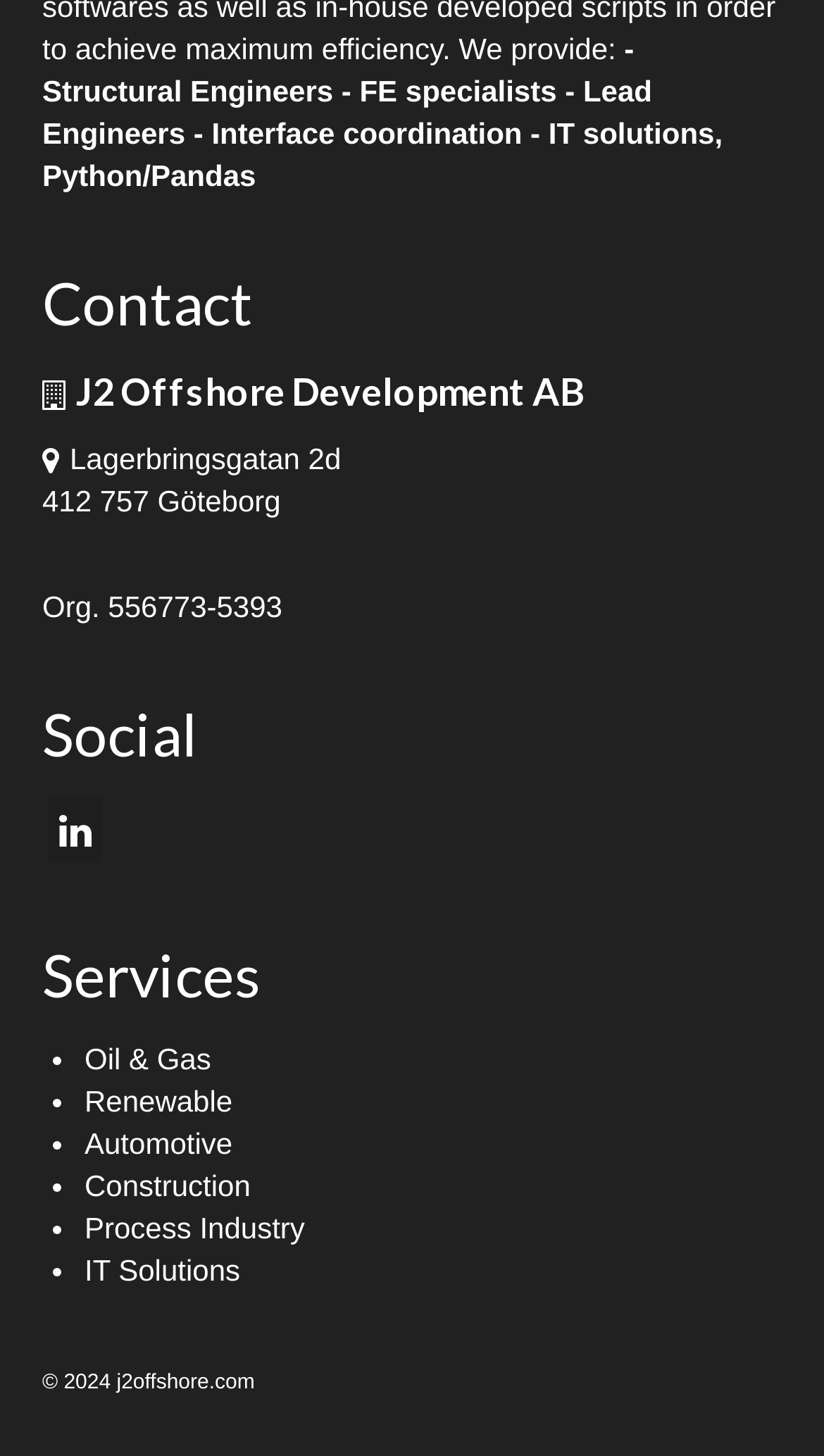From the webpage screenshot, predict the bounding box coordinates (top-left x, top-left y, bottom-right x, bottom-right y) for the UI element described here: Oil & Gas

[0.103, 0.715, 0.256, 0.739]